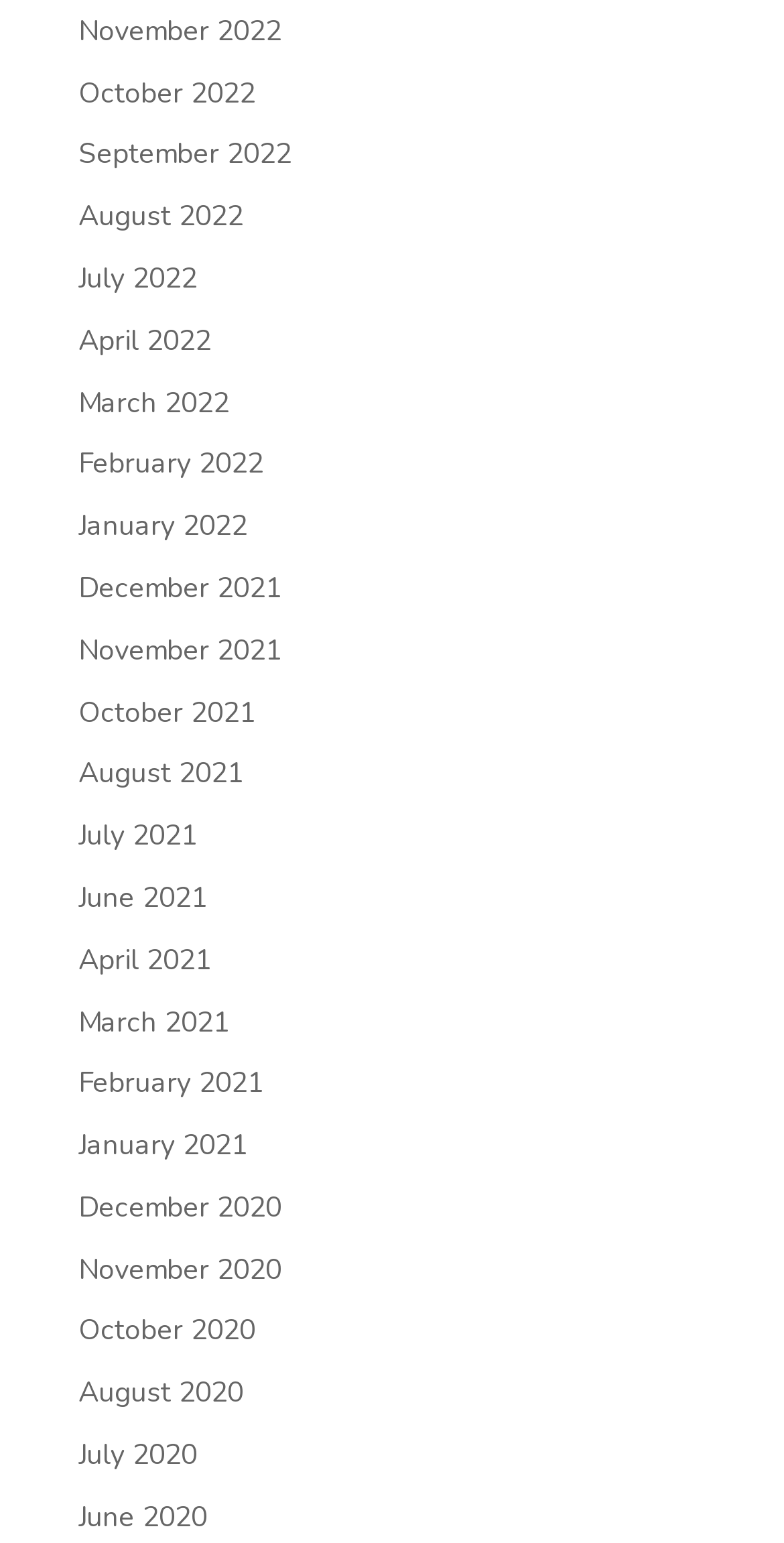How many links are there for the year 2022? Examine the screenshot and reply using just one word or a brief phrase.

12